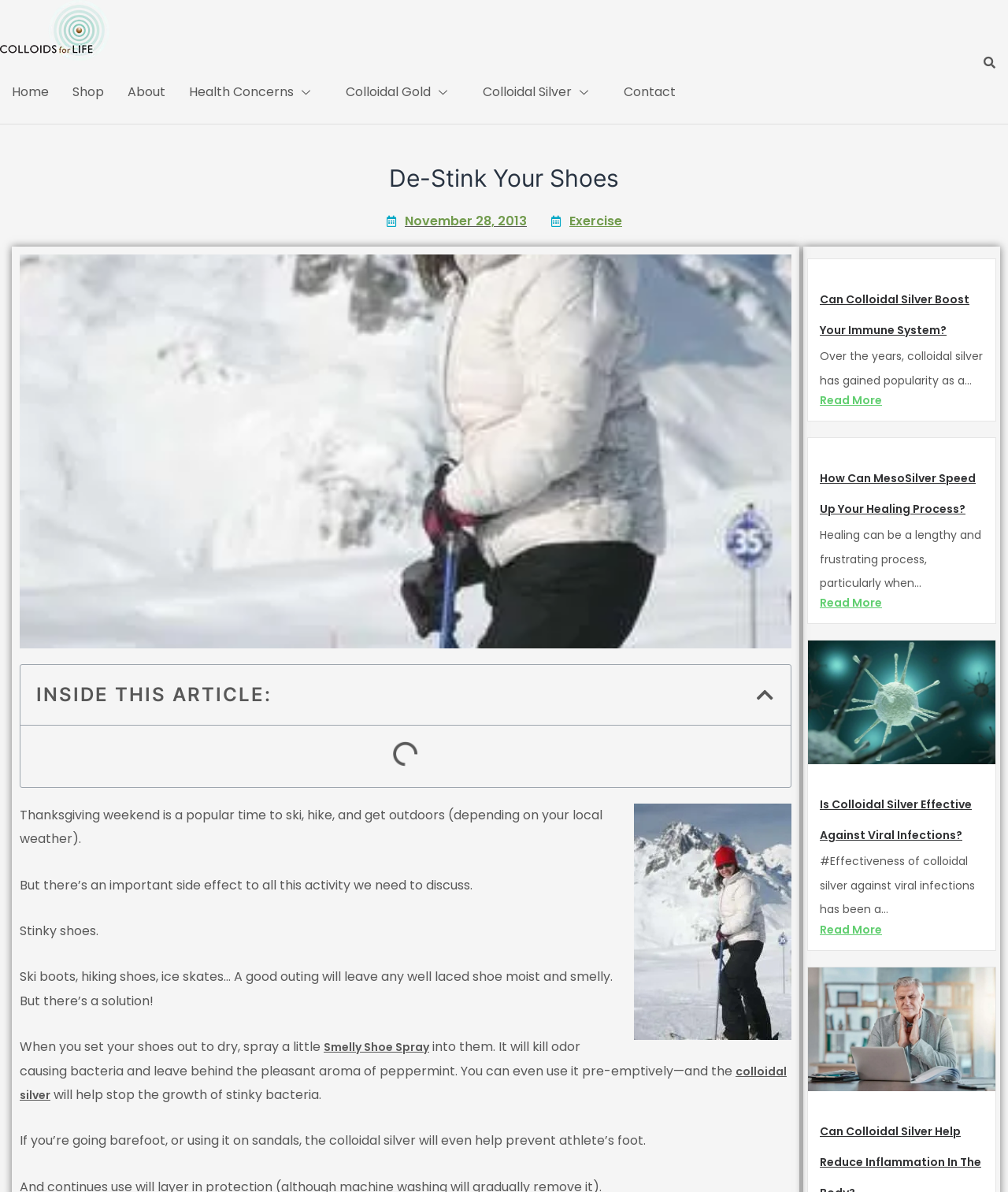Please answer the following question using a single word or phrase: 
How many articles are listed on the webpage?

3